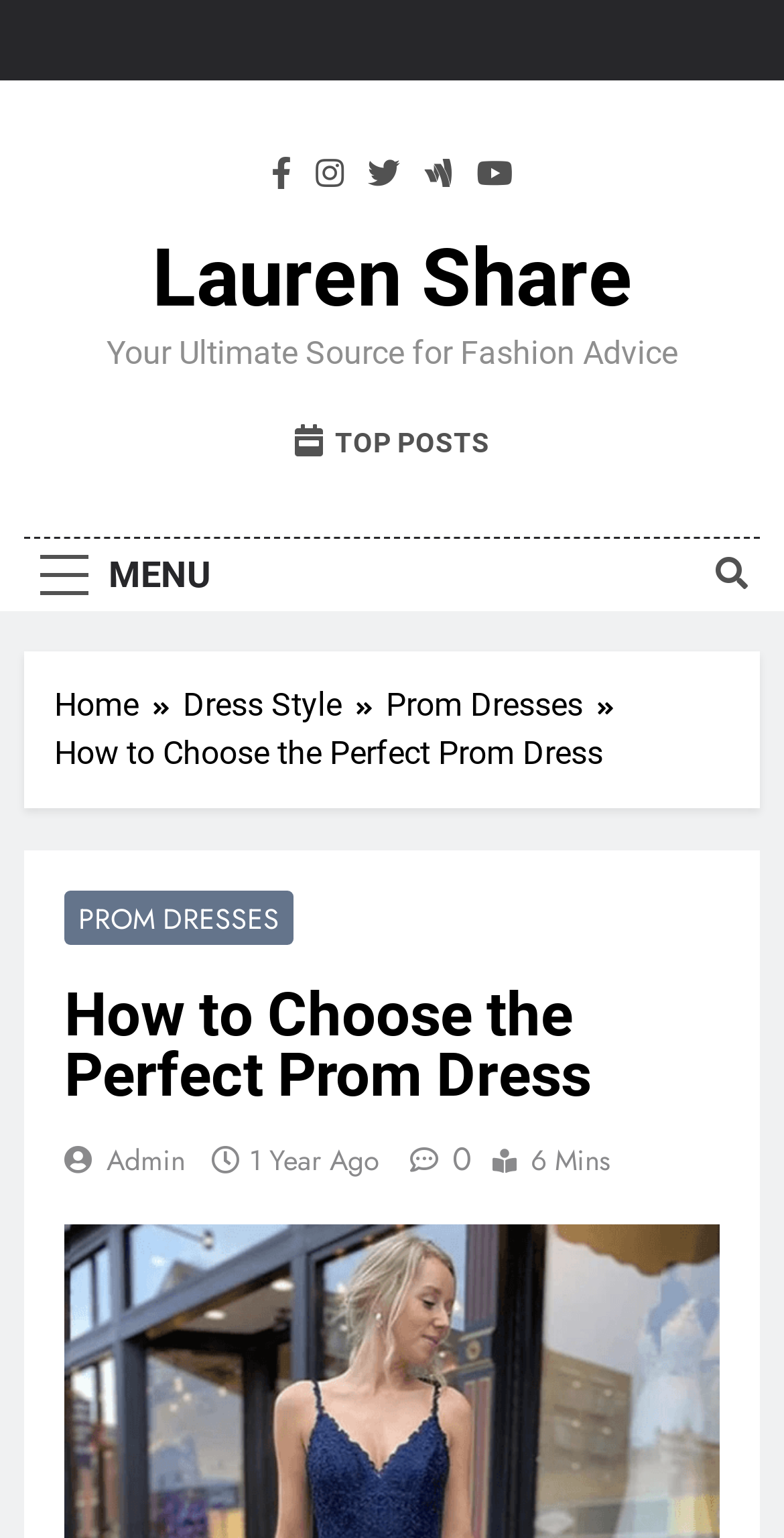Identify the main heading from the webpage and provide its text content.

How to Choose the Perfect Prom Dress